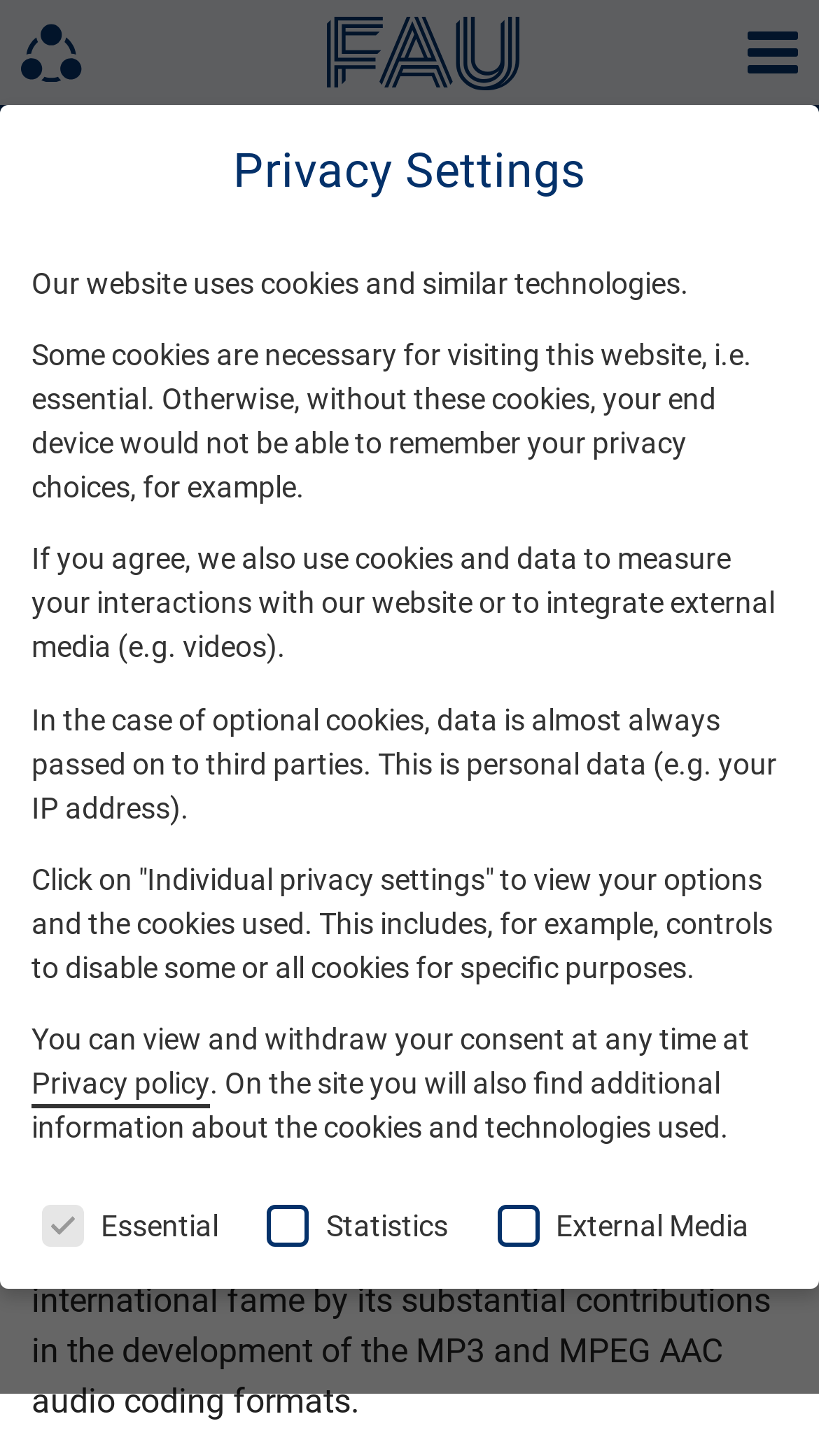Identify the bounding box coordinates for the region of the element that should be clicked to carry out the instruction: "Learn more about Fraunhofer Institute for Integrated Circuits IIS". The bounding box coordinates should be four float numbers between 0 and 1, i.e., [left, top, right, bottom].

[0.038, 0.775, 0.846, 0.837]